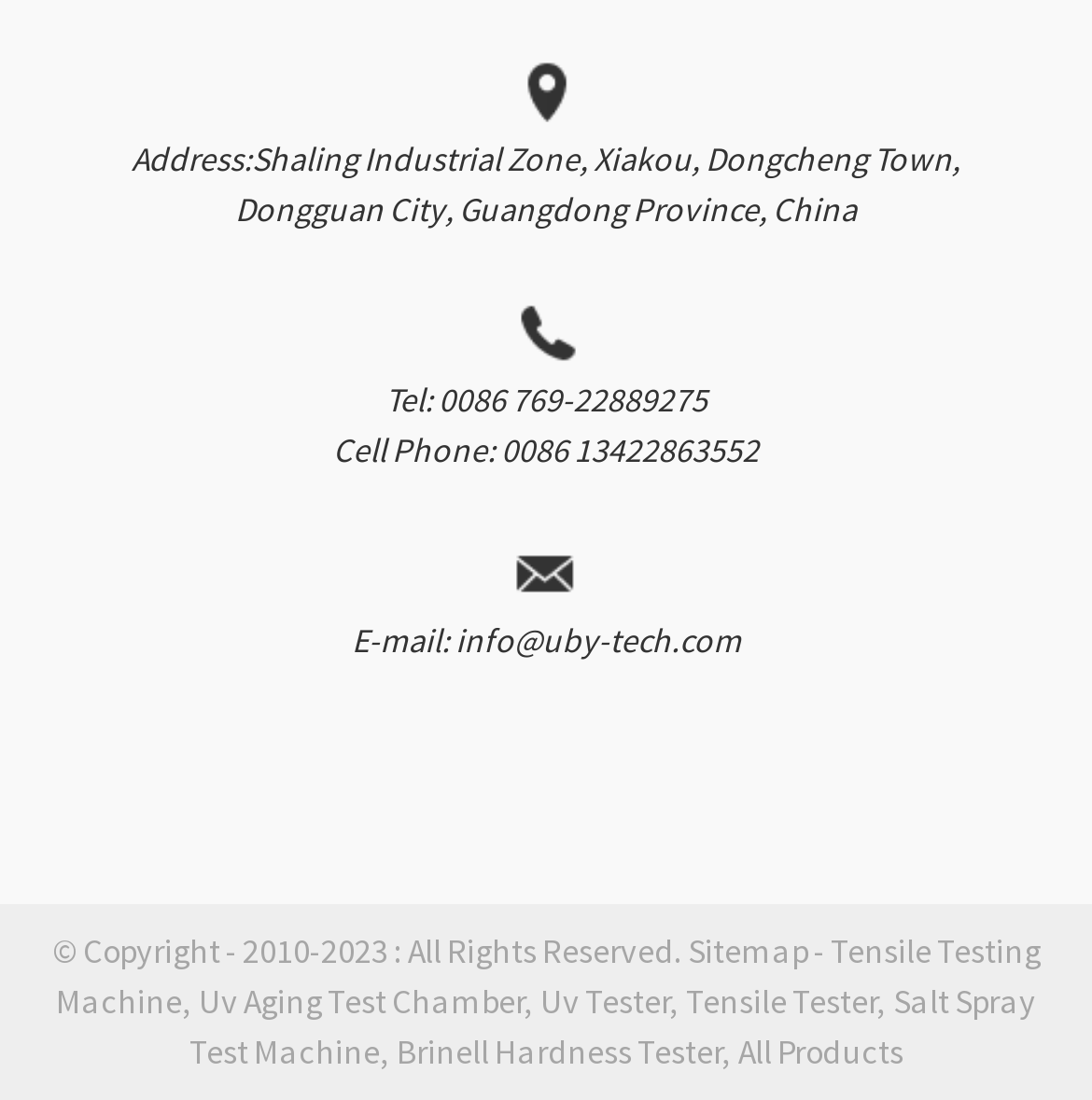Please give a succinct answer using a single word or phrase:
What is the copyright year range of the company?

2010-2023